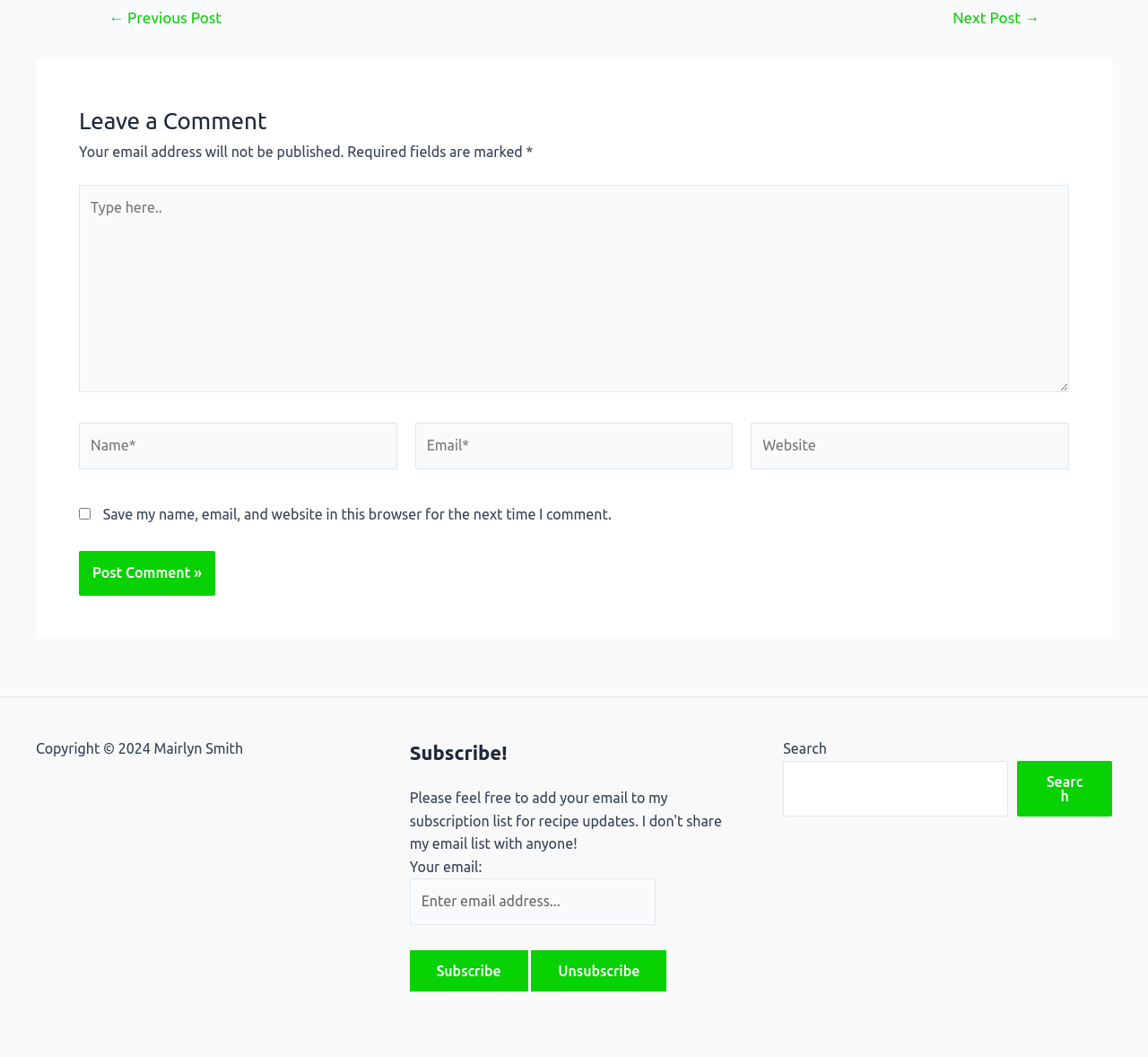Give a succinct answer to this question in a single word or phrase: 
How many footer widgets are there?

Two